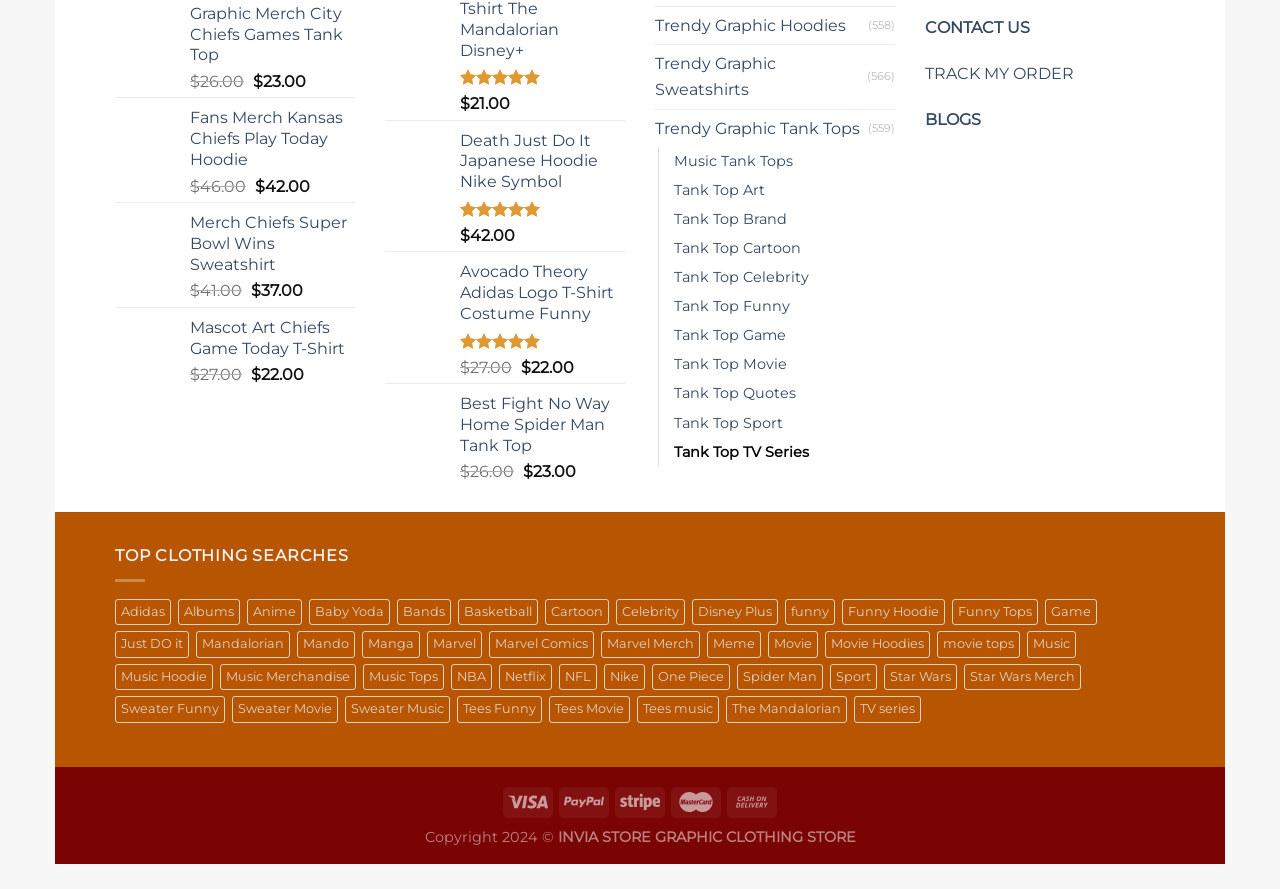What is the rating of the Death Just Do It Japanese Hoodie Nike Symbol?
Ensure your answer is thorough and detailed.

I found the image 'Rated 5.00 out of 5' below the link 'Death Just Do It Japanese Hoodie Nike Symbol', indicating the rating of this product.